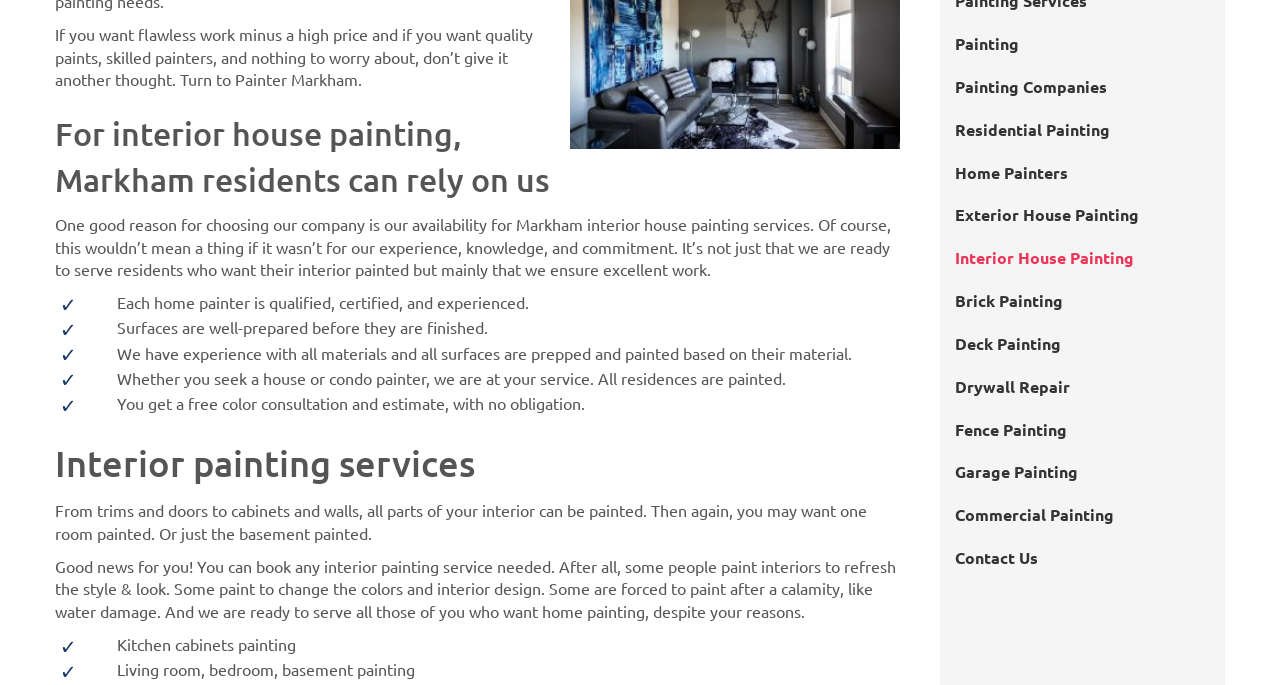What other services are mentioned on the webpage? Please answer the question using a single word or phrase based on the image.

Exterior house painting, deck painting, etc.